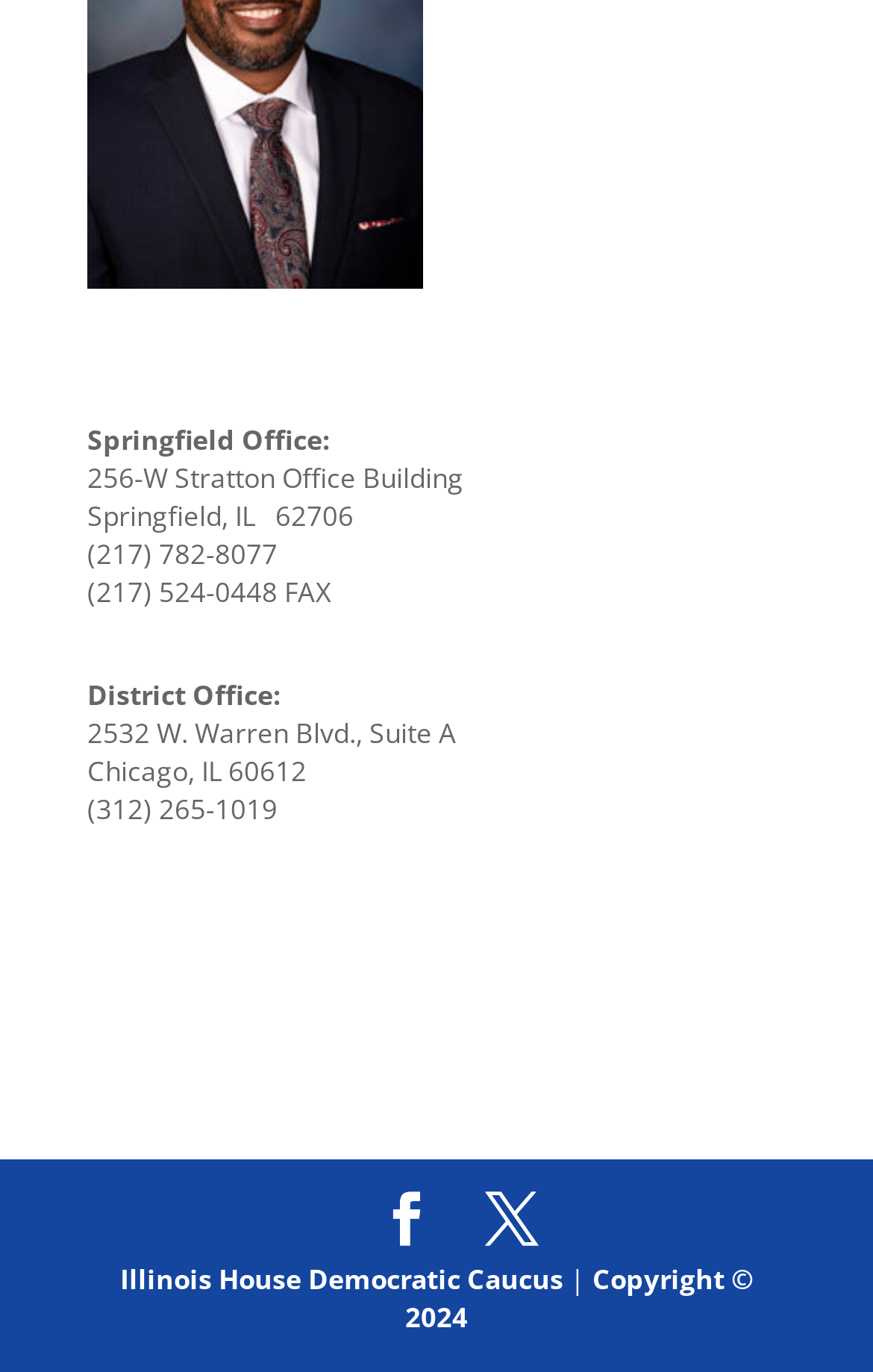Bounding box coordinates are specified in the format (top-left x, top-left y, bottom-right x, bottom-right y). All values are floating point numbers bounded between 0 and 1. Please provide the bounding box coordinate of the region this sentence describes: Copyright © 2024

[0.464, 0.919, 0.863, 0.974]